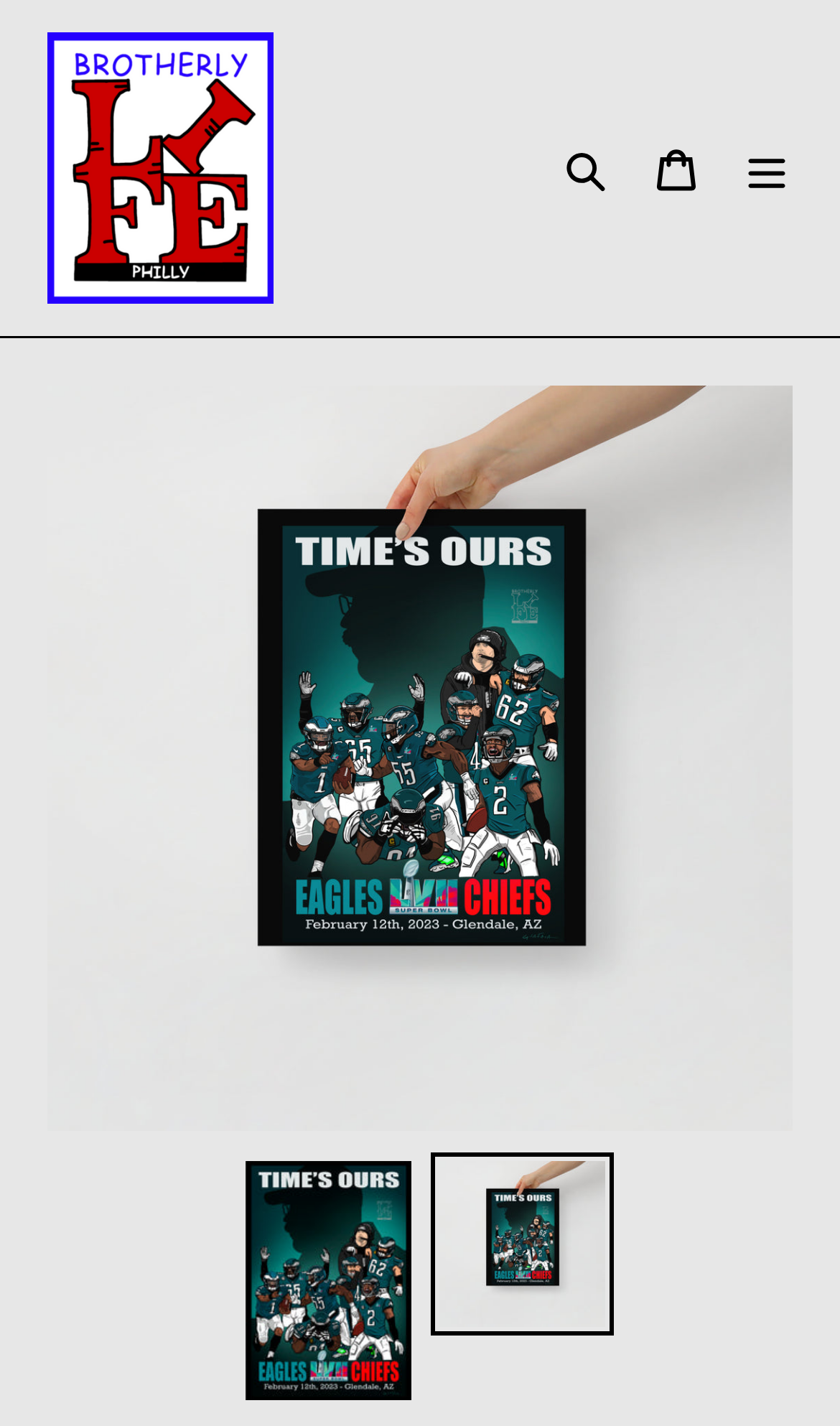Please specify the bounding box coordinates in the format (top-left x, top-left y, bottom-right x, bottom-right y), with all values as floating point numbers between 0 and 1. Identify the bounding box of the UI element described by: parent_node: Search aria-label="Menu"

[0.859, 0.086, 0.967, 0.15]